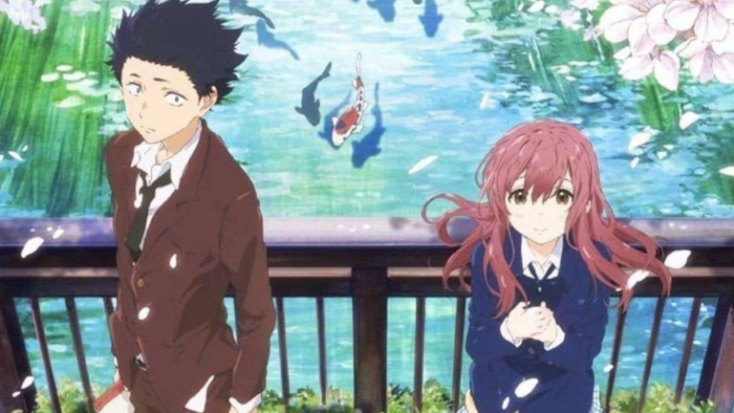What is the girl's uniform color?
Answer briefly with a single word or phrase based on the image.

Dark blue